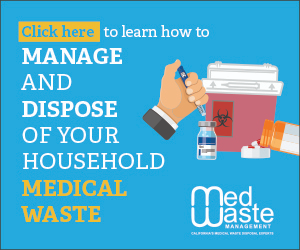What is the purpose of the biohazard disposal container?
Look at the image and answer the question using a single word or phrase.

to dispose of medical waste